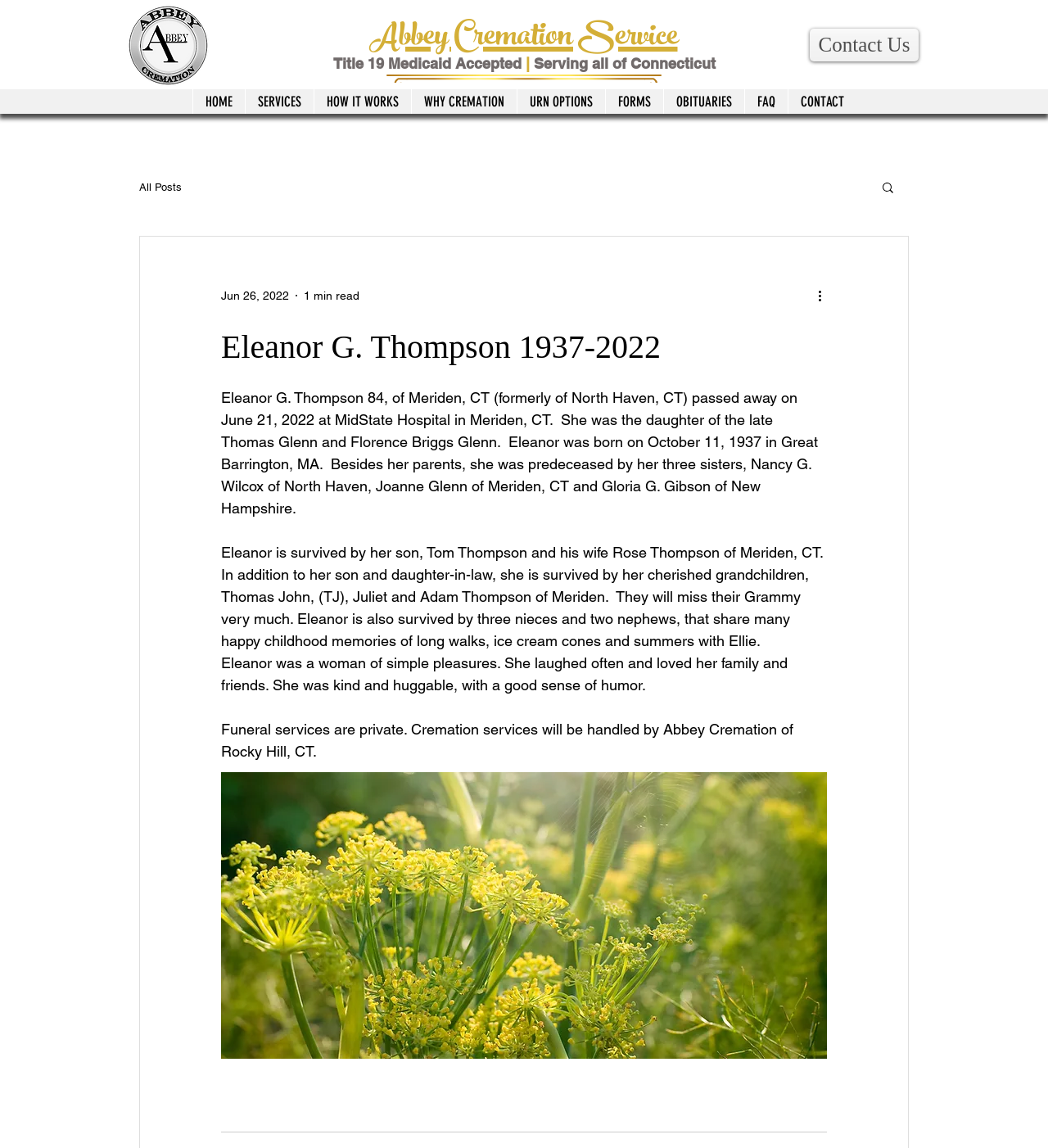How many grandchildren did Eleanor have?
We need a detailed and exhaustive answer to the question. Please elaborate.

I found the answer by reading the article section which contains the obituary of Eleanor G. Thompson, and it mentions that she is survived by her cherished grandchildren, Thomas John, (TJ), Juliet and Adam Thompson of Meriden.